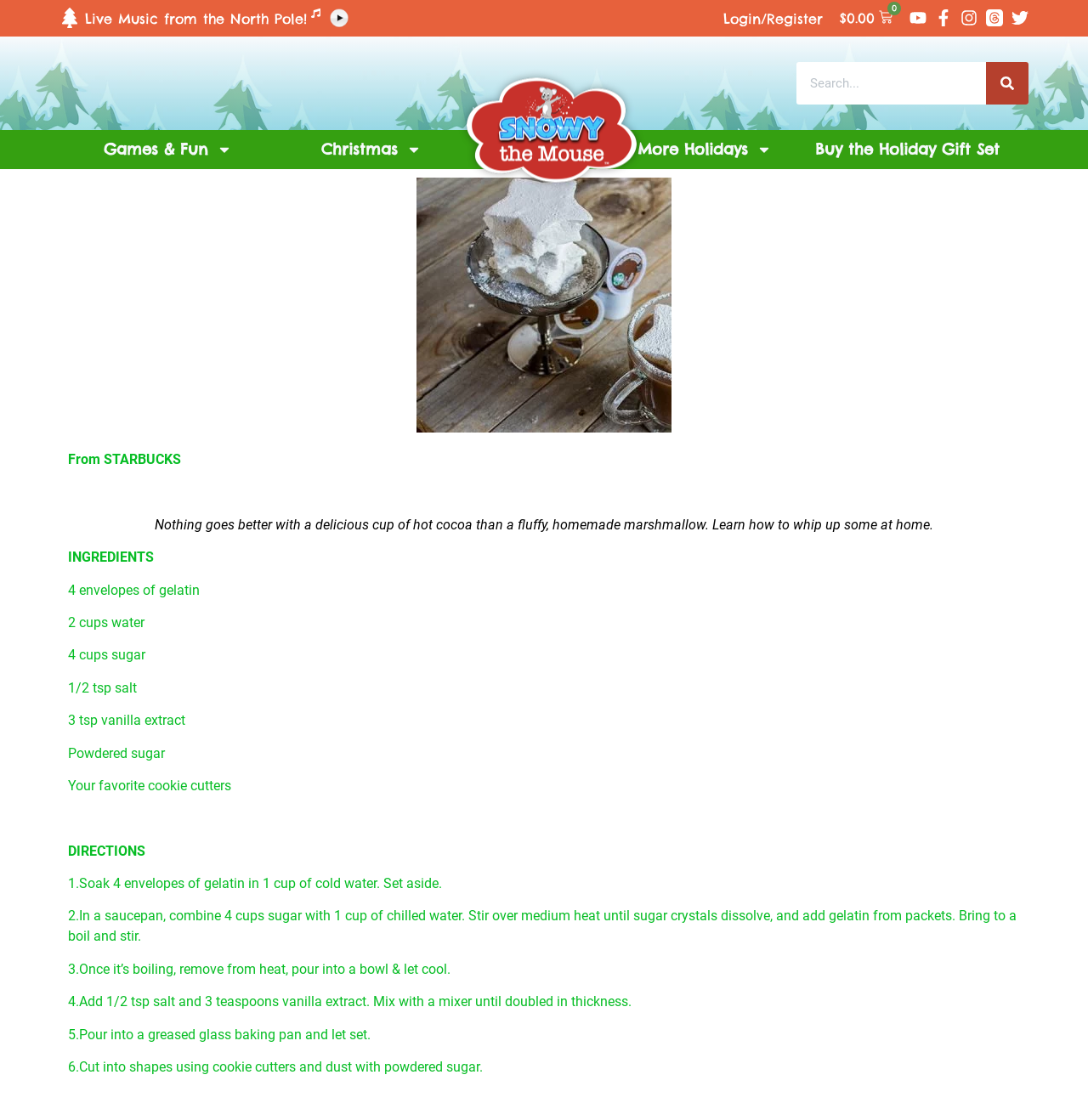Based on the element description Buy the Holiday Gift Set, identify the bounding box coordinates for the UI element. The coordinates should be in the format (top-left x, top-left y, bottom-right x, bottom-right y) and within the 0 to 1 range.

[0.729, 0.116, 0.939, 0.151]